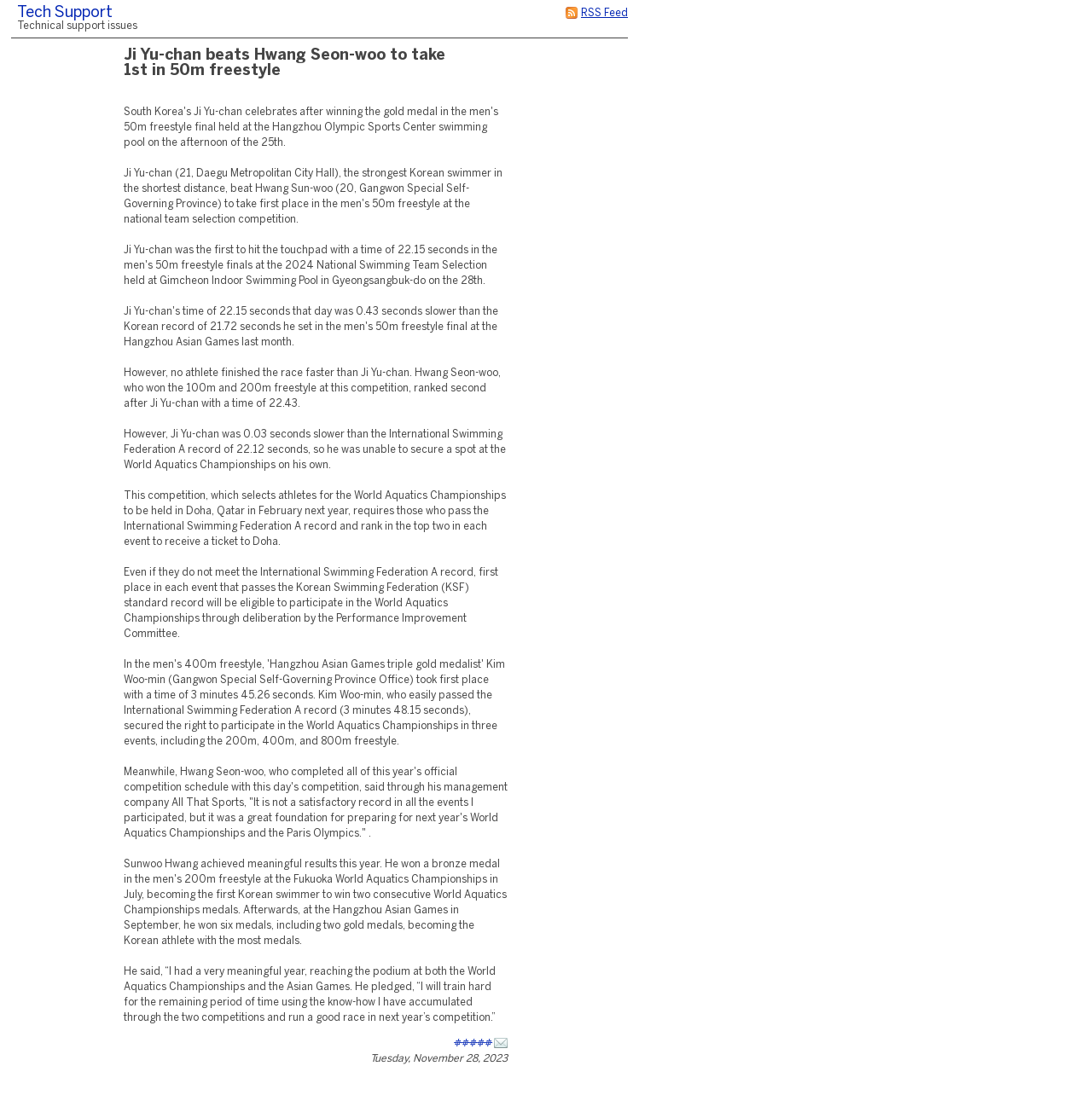Provide a one-word or brief phrase answer to the question:
What is Hwang Seon-woo's plan for next year?

Train hard for the World Aquatics Championships and the Paris Olympics